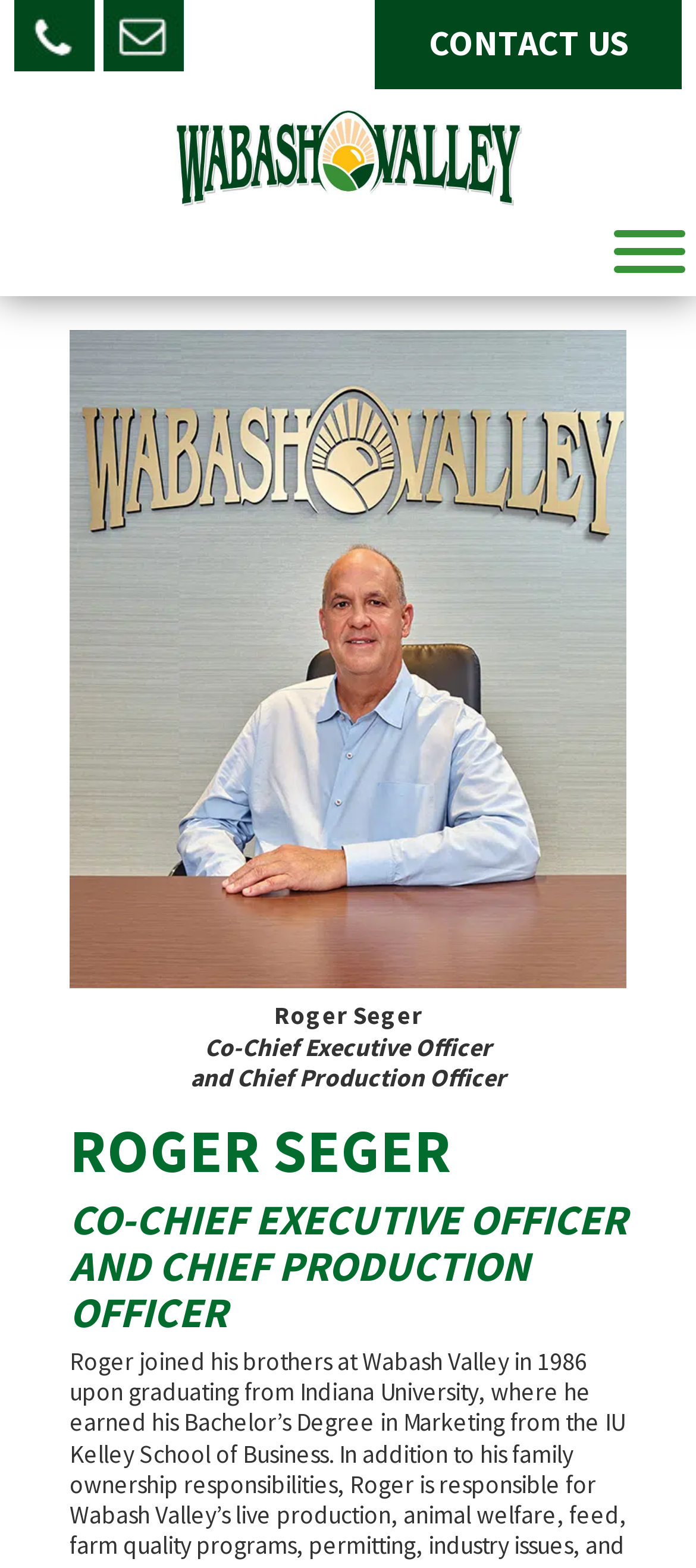Is the main menu expanded?
Based on the image, give a concise answer in the form of a single word or short phrase.

No